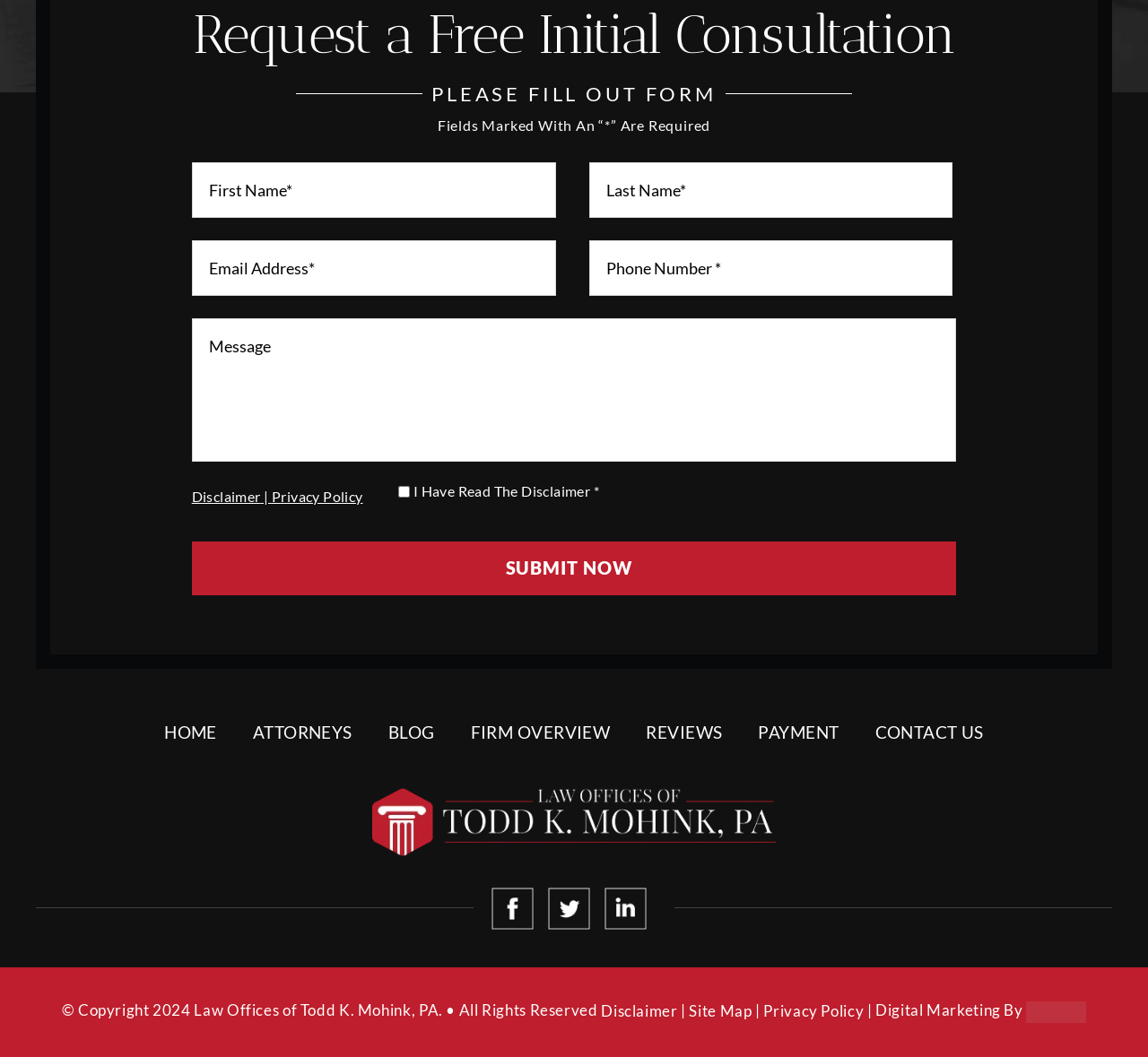Use a single word or phrase to answer this question: 
What is the disclaimer for?

I Have Read The Disclaimer